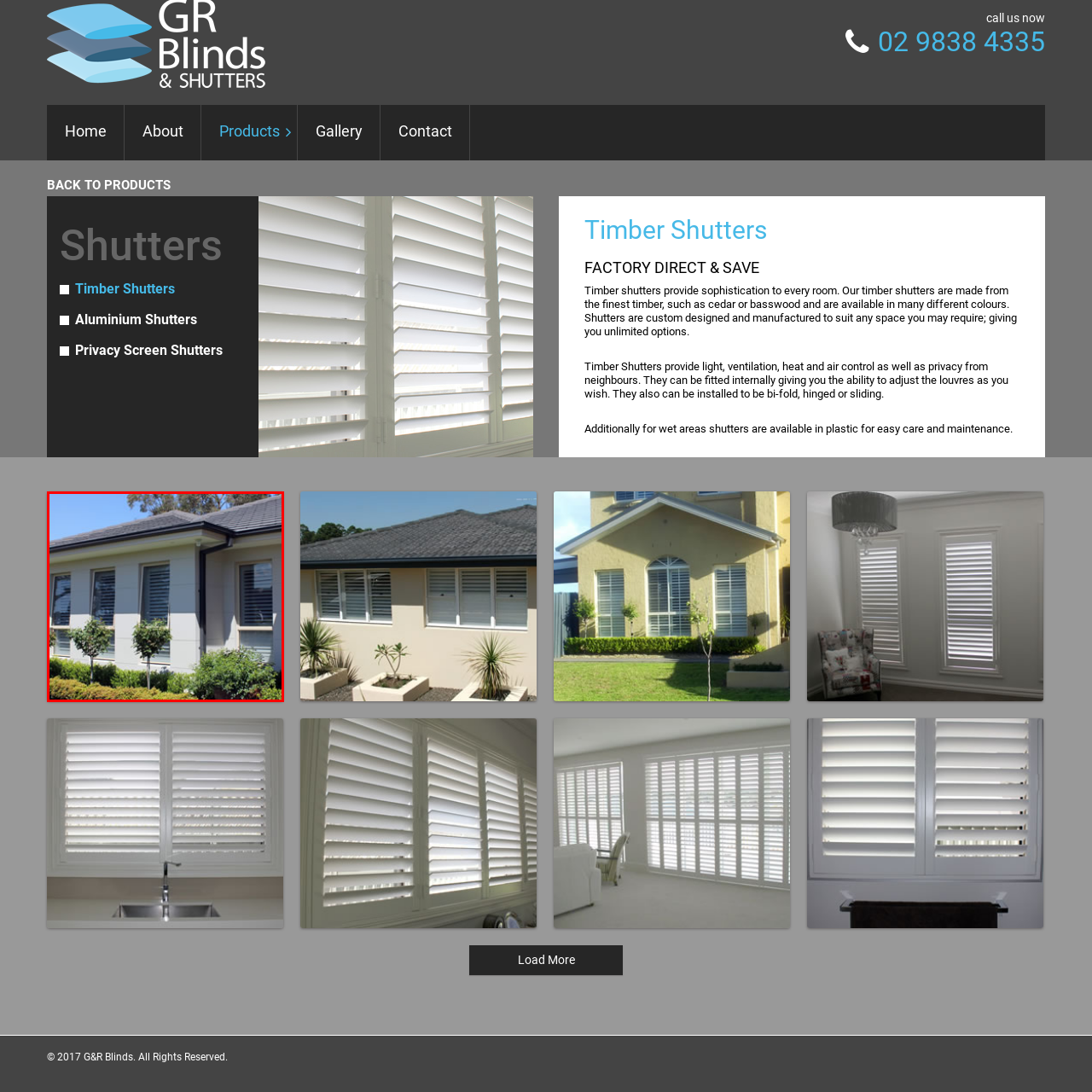Direct your gaze to the image circumscribed by the red boundary and deliver a thorough answer to the following question, drawing from the image's details: 
What is the purpose of the timber shutters?

According to the caption, the timber shutters are 'strategically positioned to provide privacy while allowing natural light to filter in', which implies that one of the primary purposes of the shutters is to provide privacy.